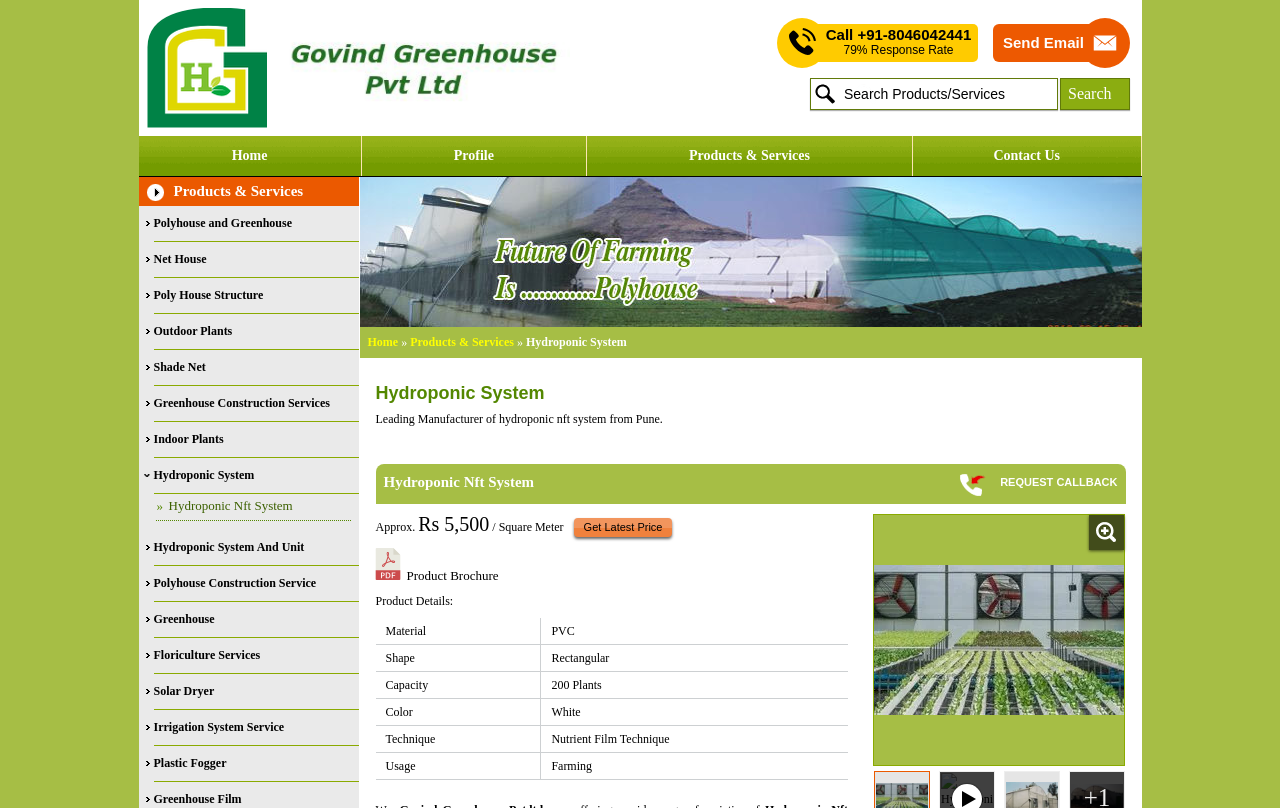What is the capacity of the hydroponic NFT system?
Look at the image and answer with only one word or phrase.

200 Plants